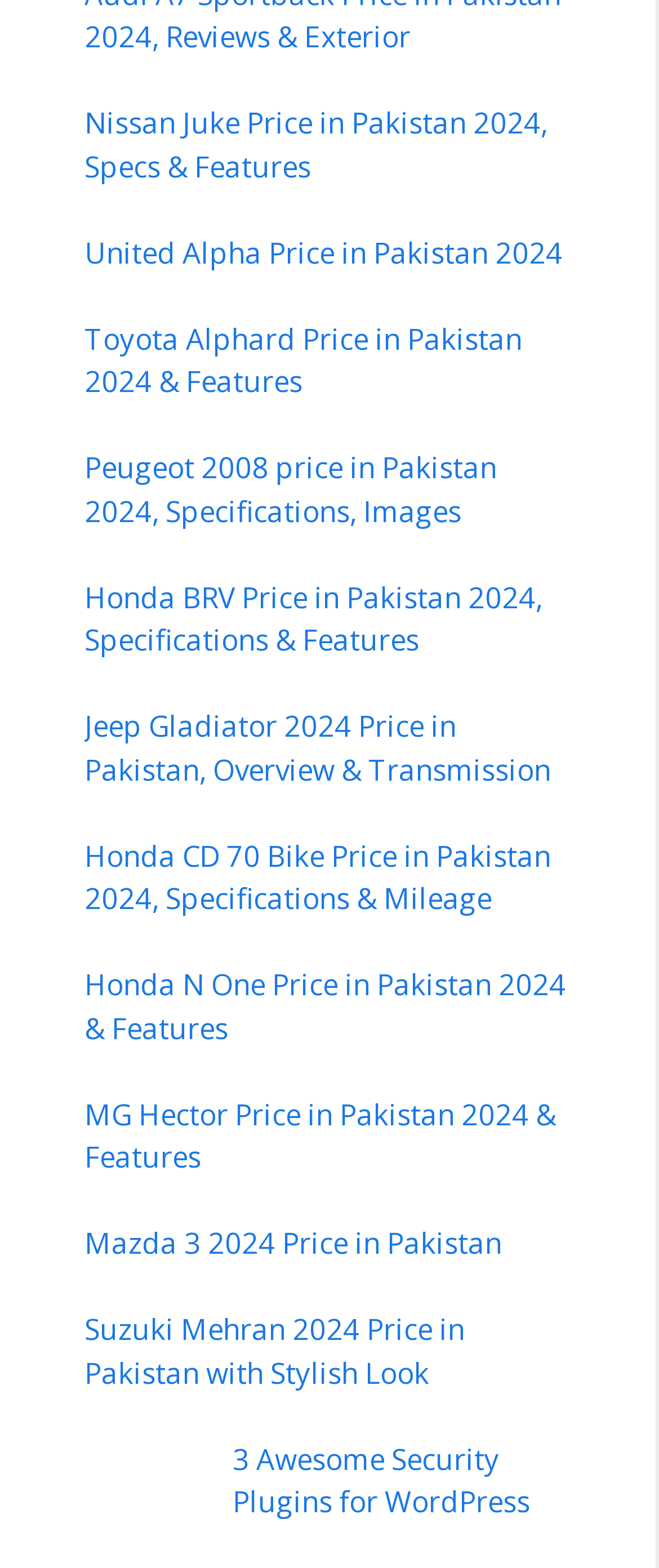Find and indicate the bounding box coordinates of the region you should select to follow the given instruction: "Read about 3 Awesome Security Plugins for WordPress".

[0.353, 0.918, 0.804, 0.97]